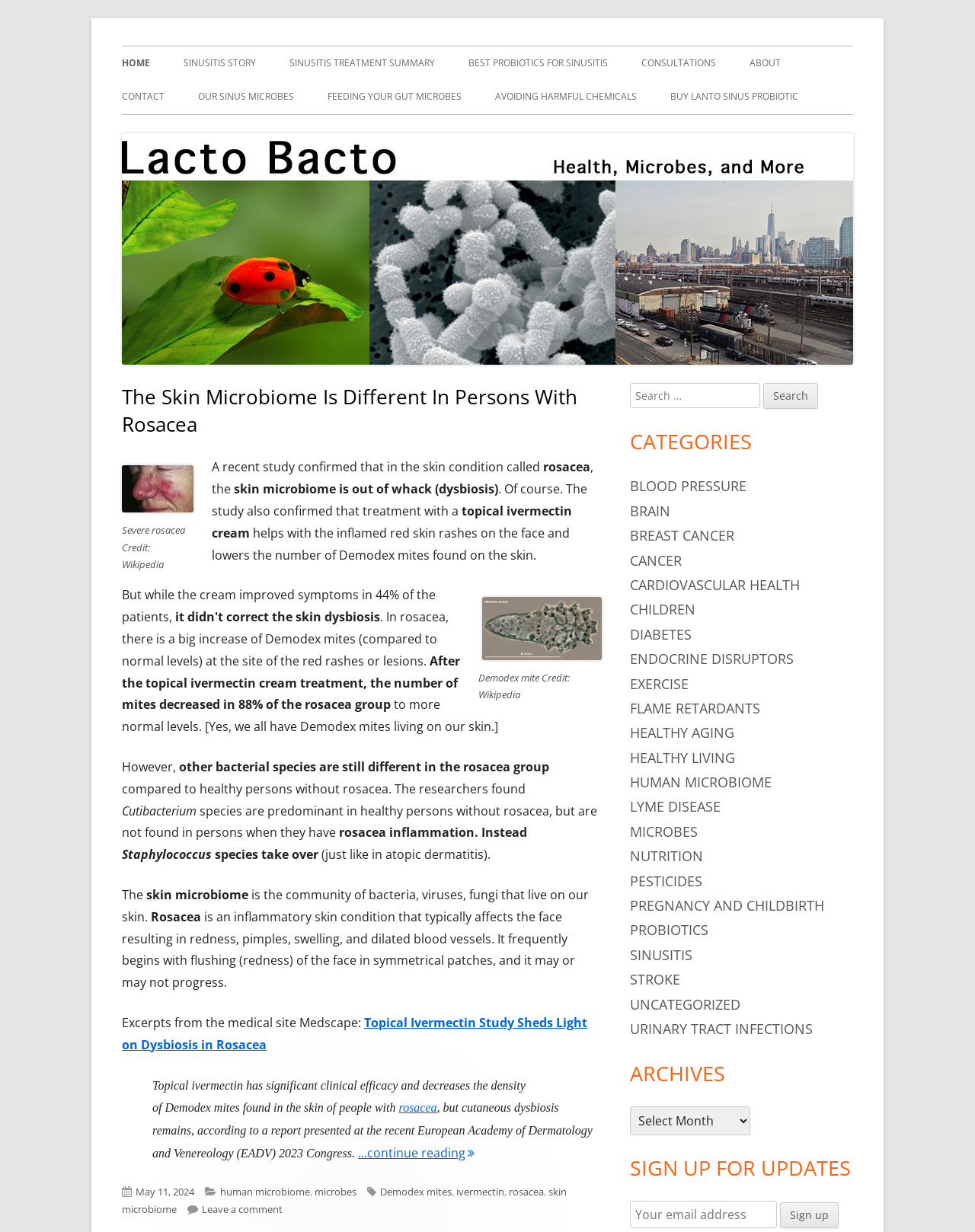Based on the element description Buy Lanto Sinus Probiotic, identify the bounding box coordinates for the UI element. The coordinates should be in the format (top-left x, top-left y, bottom-right x, bottom-right y) and within the 0 to 1 range.

[0.688, 0.065, 0.819, 0.092]